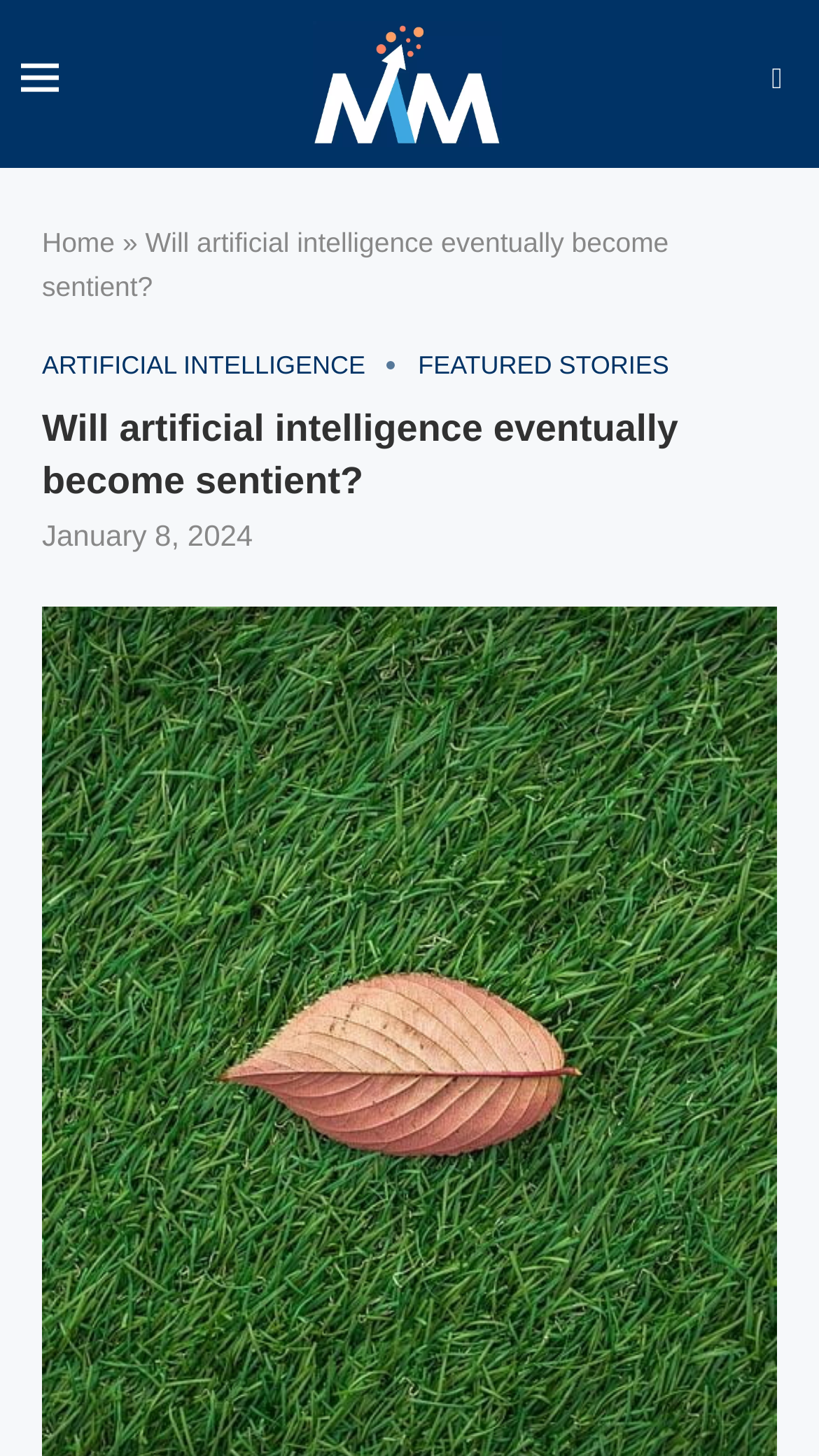Reply to the question with a single word or phrase:
What is the date of the article?

January 8, 2024